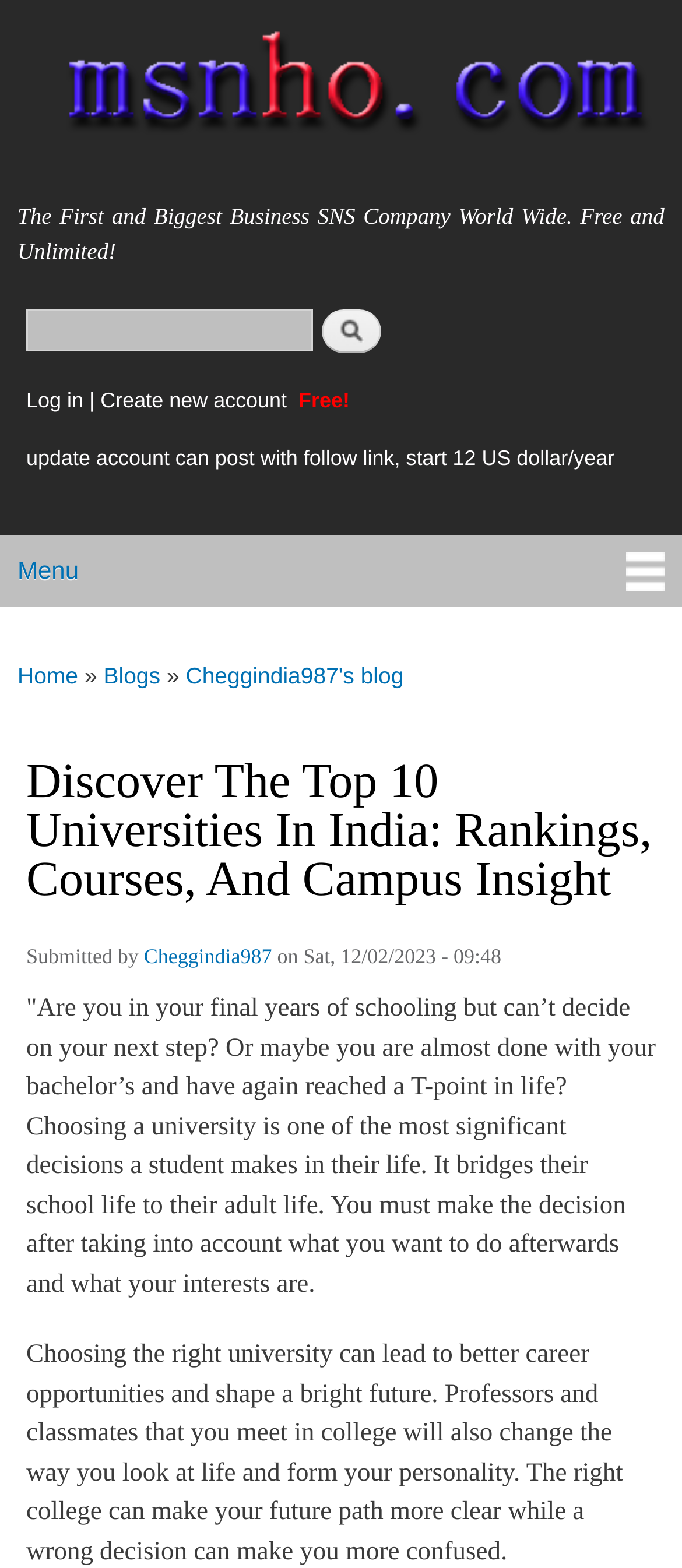Generate a thorough explanation of the webpage's elements.

The webpage is about discovering the top 10 universities in India, providing rankings, courses, and campus insights. At the top, there is a link to skip to the main content, followed by a navigation menu with links to the home page, search form, and login options. The search form consists of a textbox and a search button. 

Below the navigation menu, there is a heading that says "Main menu" with a link to the menu. The menu has links to "You are here", "Home", "Blogs", and "Cheggindia987's blog". 

The main content of the webpage starts with a heading that displays the title of the article, "Discover The Top 10 Universities In India: Rankings, Courses, And Campus Insight". Below the title, there is a paragraph of text that discusses the importance of choosing the right university for one's future. The text explains that choosing a university is a significant decision that can affect one's career opportunities and shape their future. 

There is a footer section at the bottom of the webpage that displays the author's name, "Cheggindia987", and the date the article was submitted, "Sat, 12/02/2023 - 09:48".